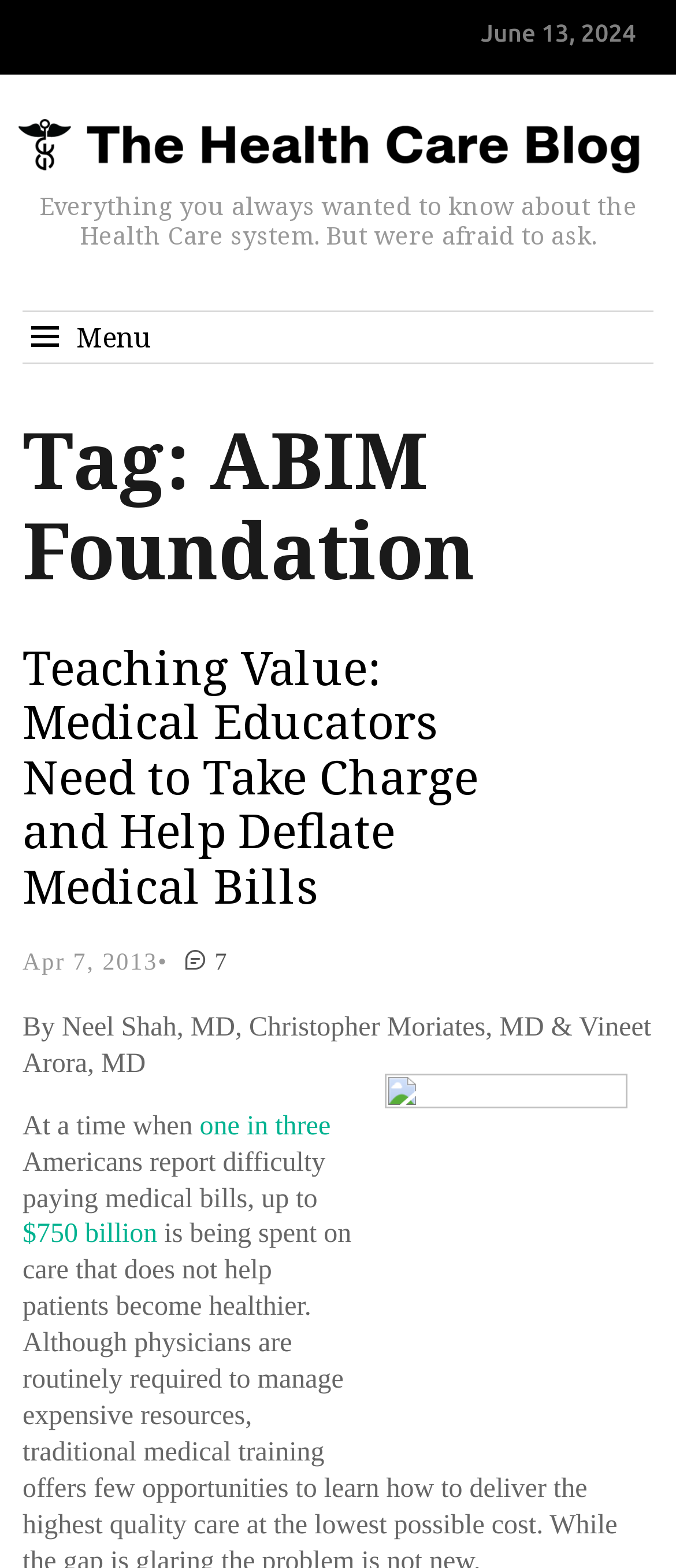Using the provided element description "$750 billion", determine the bounding box coordinates of the UI element.

[0.033, 0.778, 0.233, 0.797]